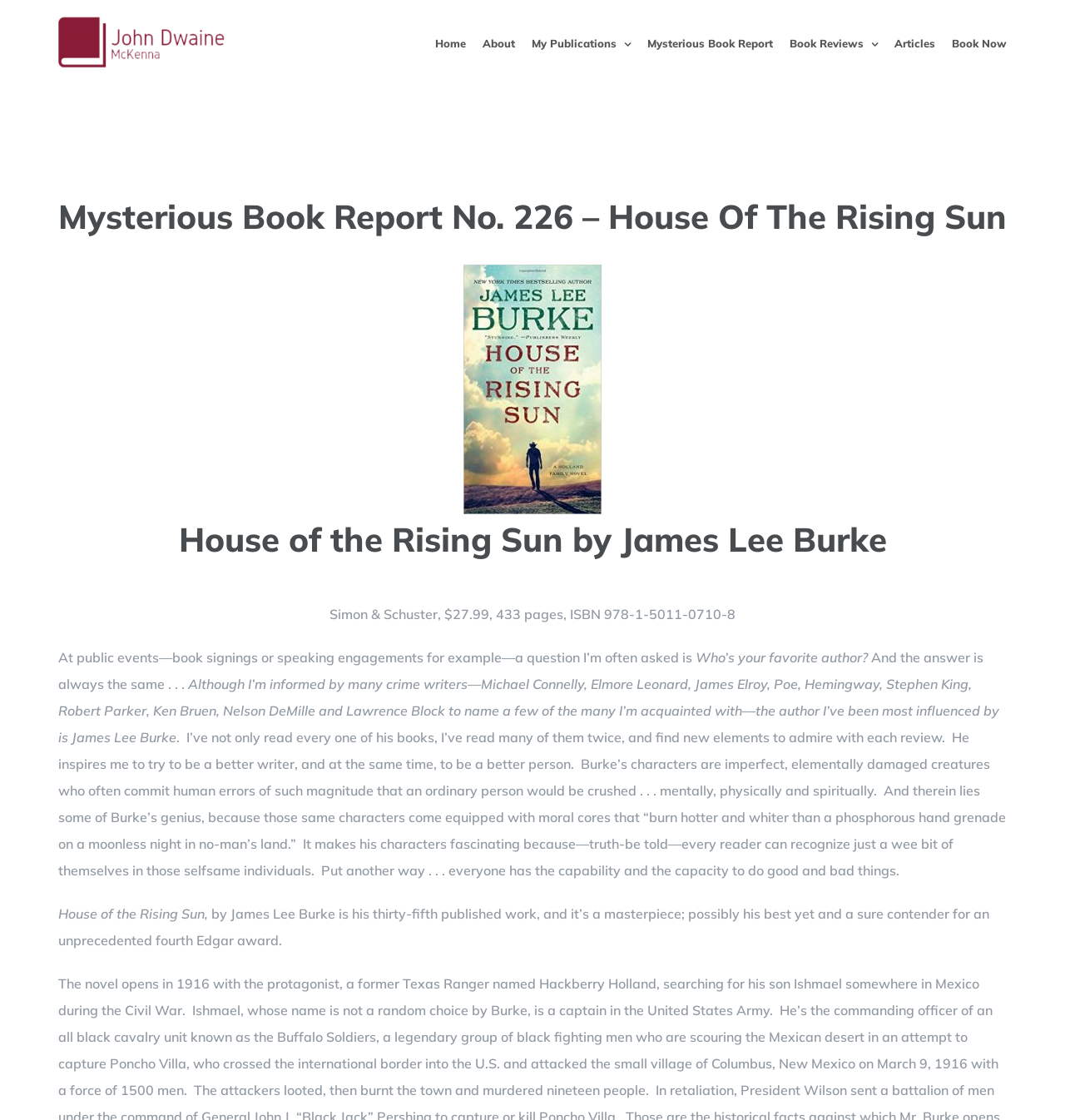Determine the bounding box for the UI element as described: "Book Reviews". The coordinates should be represented as four float numbers between 0 and 1, formatted as [left, top, right, bottom].

[0.741, 0.004, 0.824, 0.074]